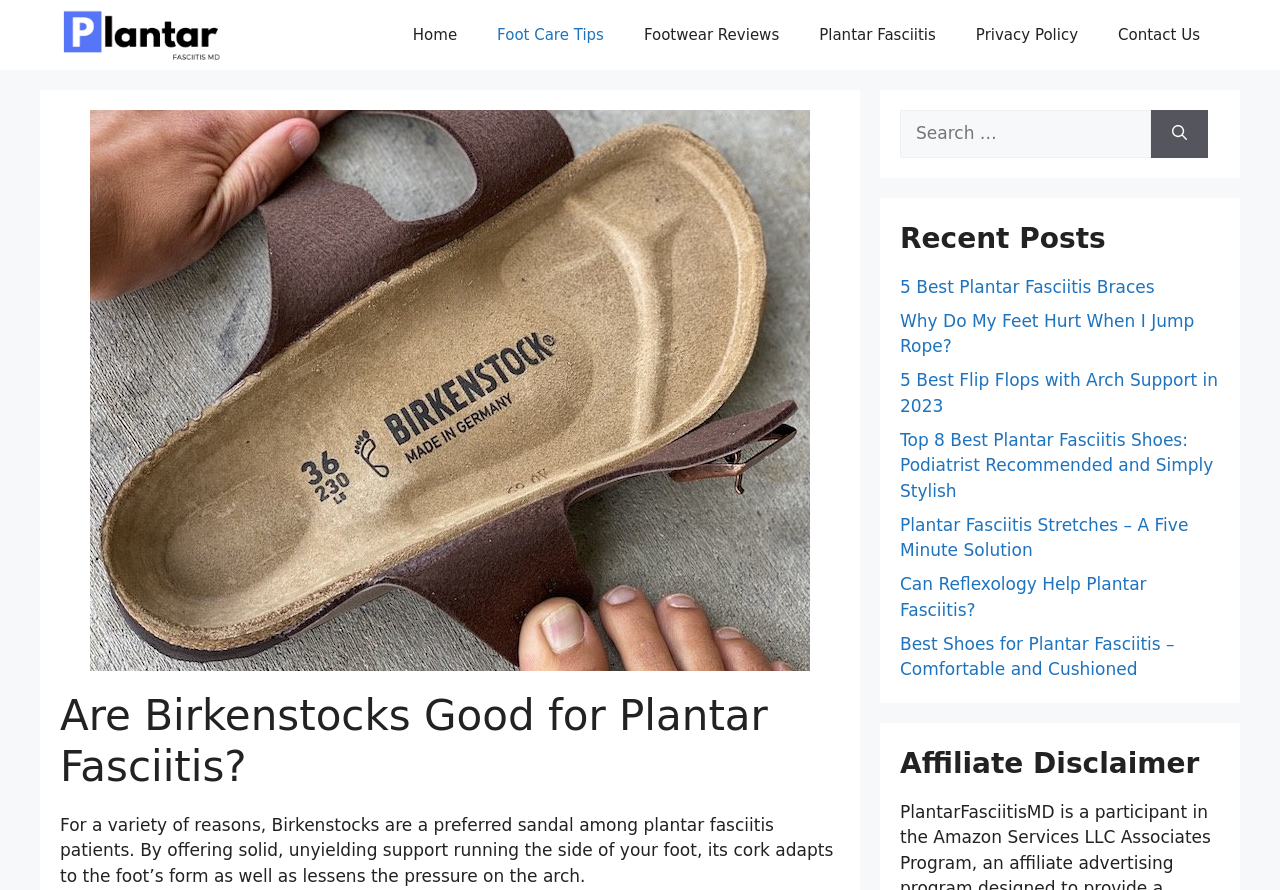Use the details in the image to answer the question thoroughly: 
What is the main topic of the webpage?

The main topic of the webpage is the relationship between Birkenstocks and Plantar Fasciitis, specifically how Birkenstocks can be beneficial for people with Plantar Fasciitis.